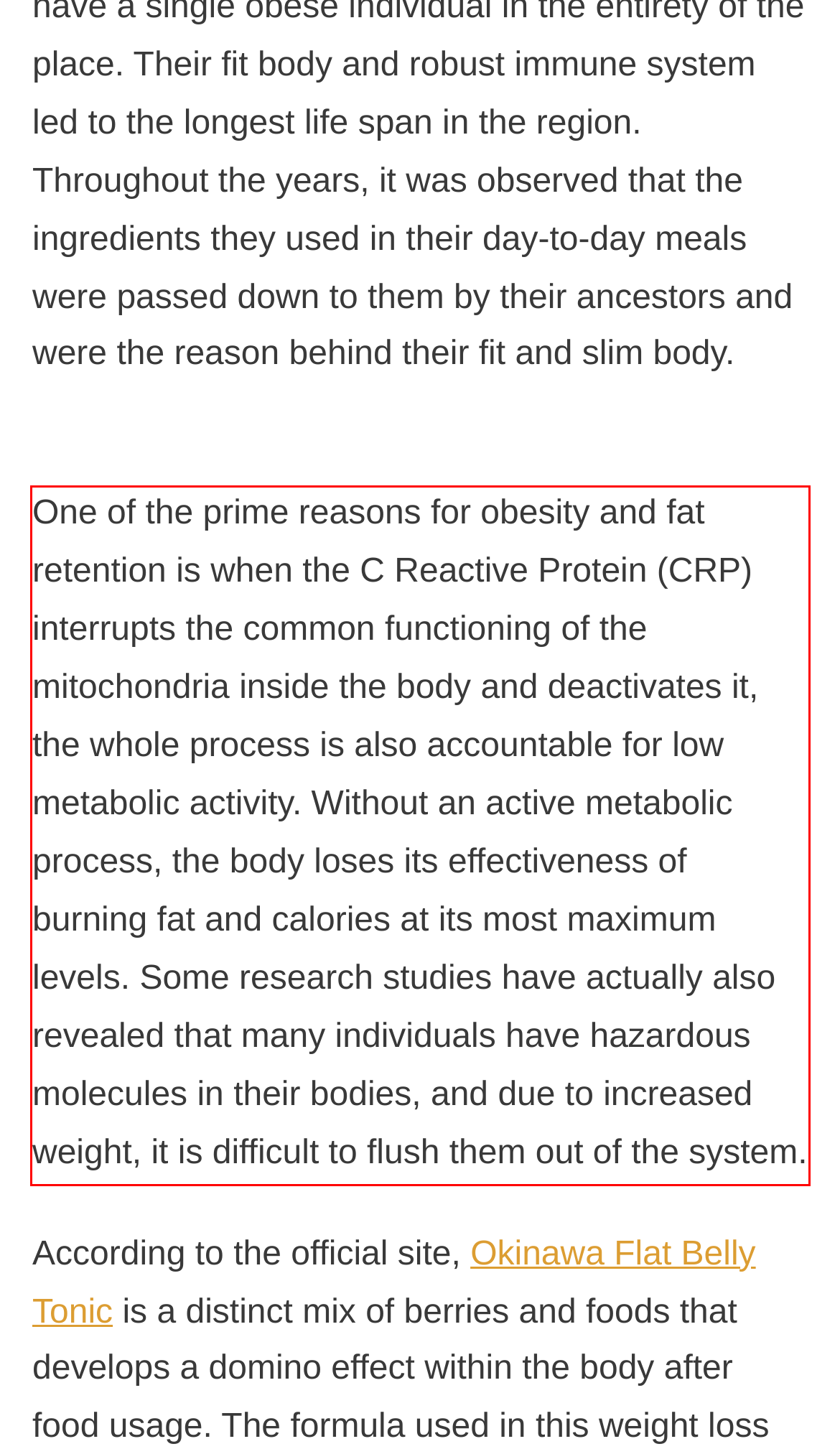Within the screenshot of the webpage, there is a red rectangle. Please recognize and generate the text content inside this red bounding box.

One of the prime reasons for obesity and fat retention is when the C Reactive Protein (CRP) interrupts the common functioning of the mitochondria inside the body and deactivates it, the whole process is also accountable for low metabolic activity. Without an active metabolic process, the body loses its effectiveness of burning fat and calories at its most maximum levels. Some research studies have actually also revealed that many individuals have hazardous molecules in their bodies, and due to increased weight, it is difficult to flush them out of the system.